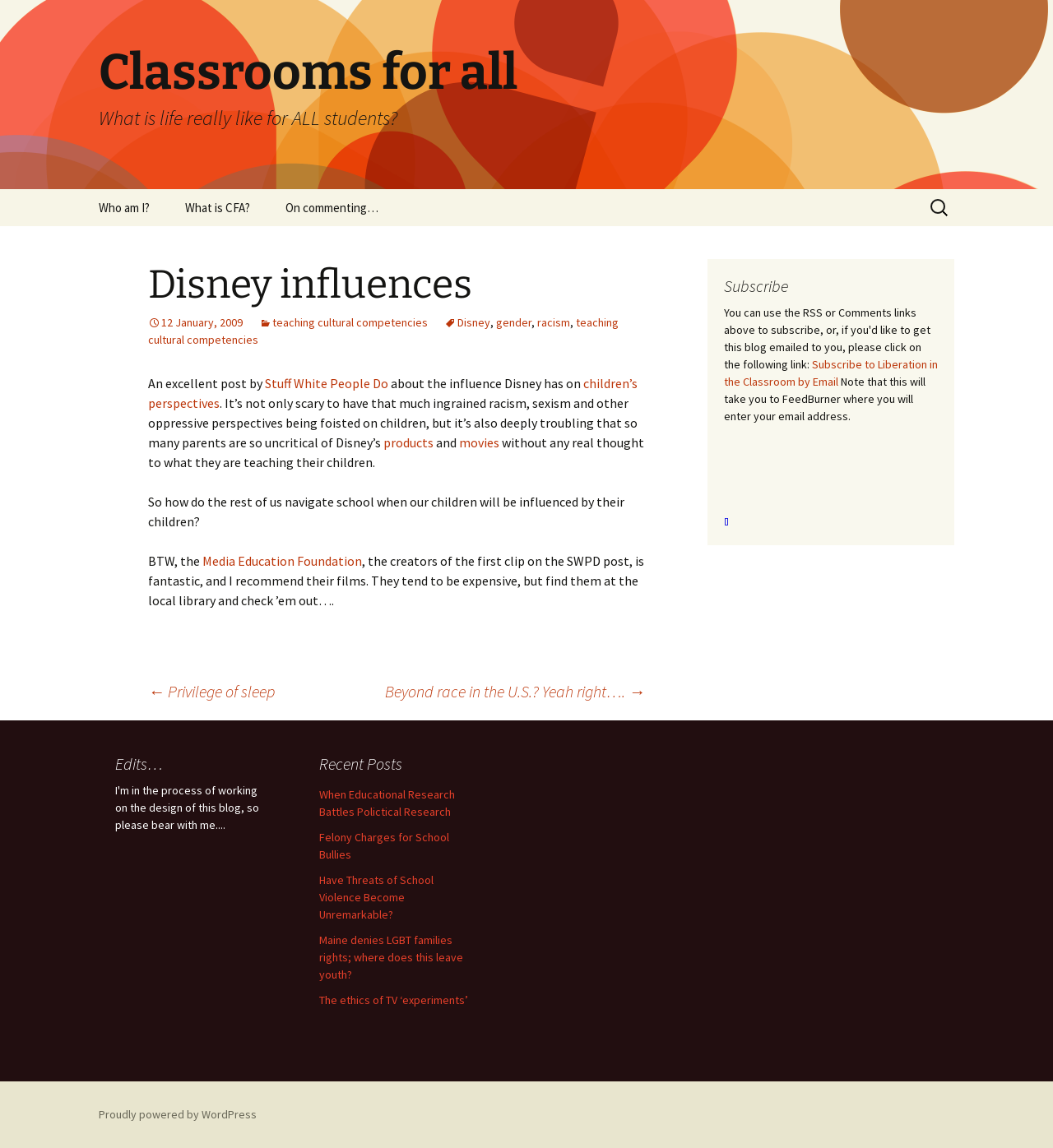Can you find the bounding box coordinates for the UI element given this description: "People & planet"? Provide the coordinates as four float numbers between 0 and 1: [left, top, right, bottom].

None